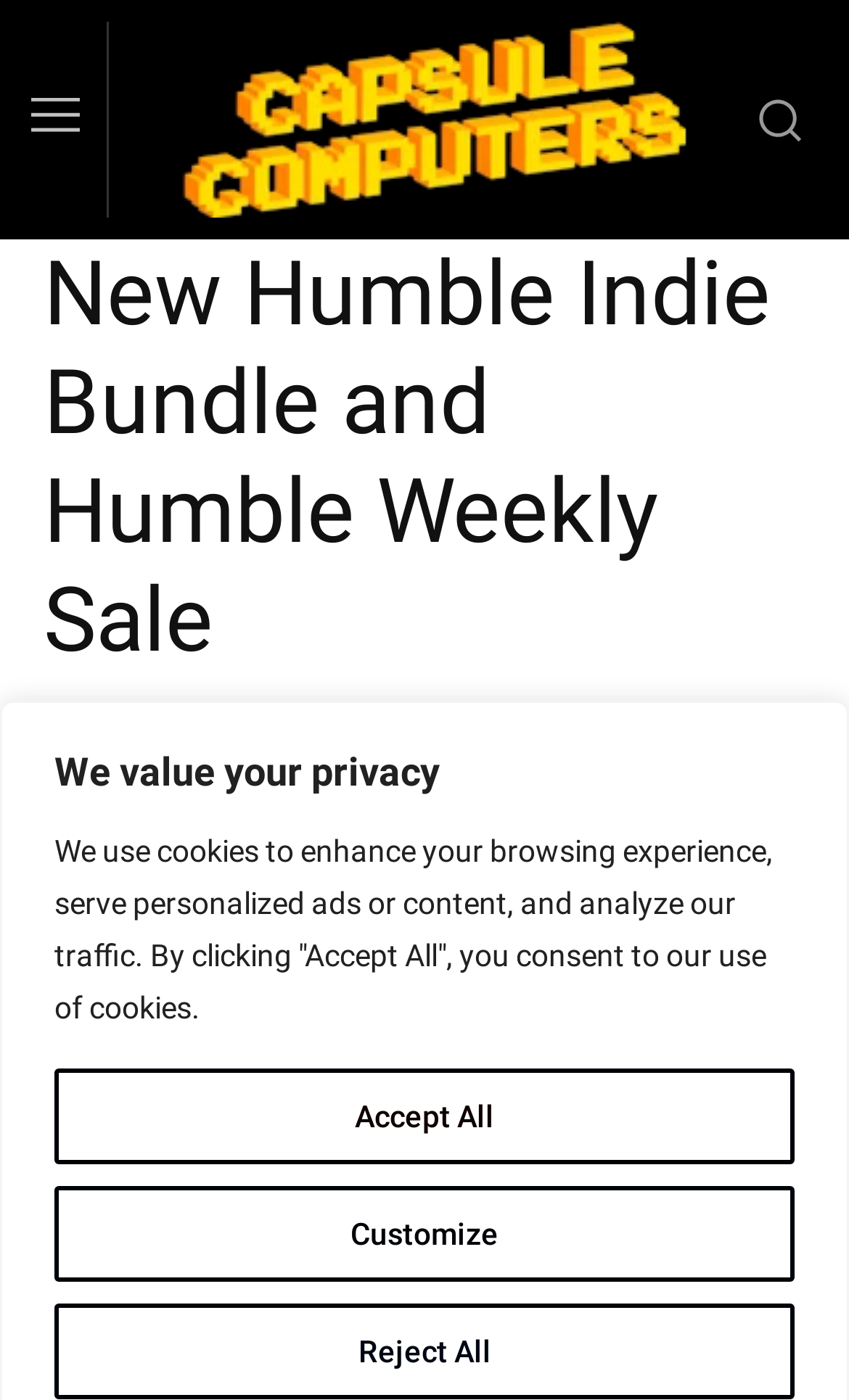Articulate a detailed summary of the webpage's content and design.

The webpage appears to be an article about new sales on Humble Bundle, specifically the Humble Indie Bundle 9 and Humble Weekly Sale. At the top of the page, there is a heading that reads "We value your privacy" and three buttons labeled "Customize", "Reject All", and "Accept All" positioned horizontally next to each other.

Below these buttons, there is a small image on the left side of the page, followed by a link to "Capsule Computers" with an accompanying image. On the right side of the page, there is another small image.

The main content of the page begins with a heading that reads "New Humble Indie Bundle and Humble Weekly Sale". Below this heading, there is a byline that reads "By Jamie Laike Tsui" and a timestamp that reads "September 13, 2013".